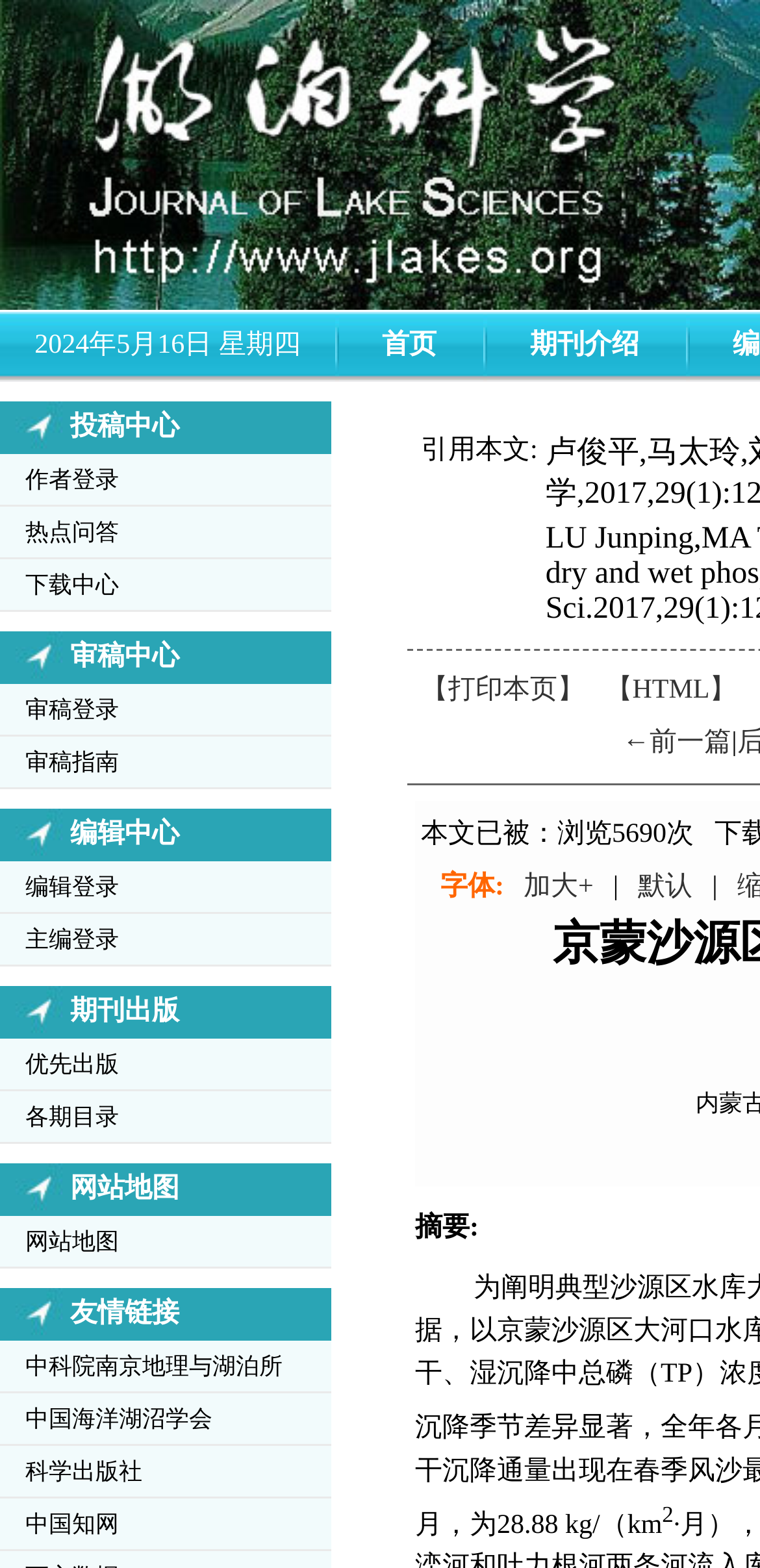Determine the bounding box coordinates for the clickable element required to fulfill the instruction: "visit website map". Provide the coordinates as four float numbers between 0 and 1, i.e., [left, top, right, bottom].

[0.033, 0.775, 0.4, 0.808]